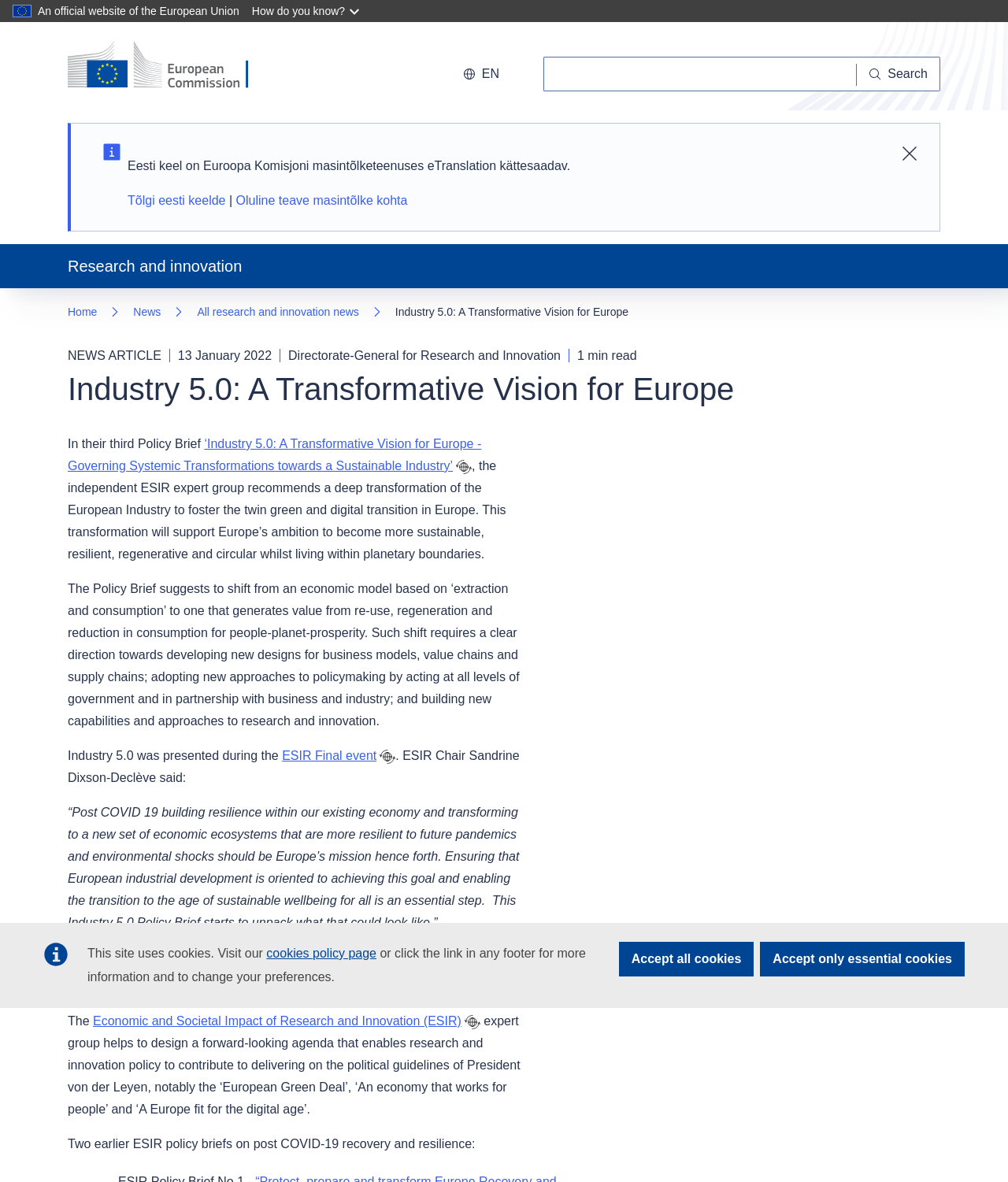Locate the bounding box of the UI element described in the following text: "Sulge teade".

[0.885, 0.115, 0.92, 0.145]